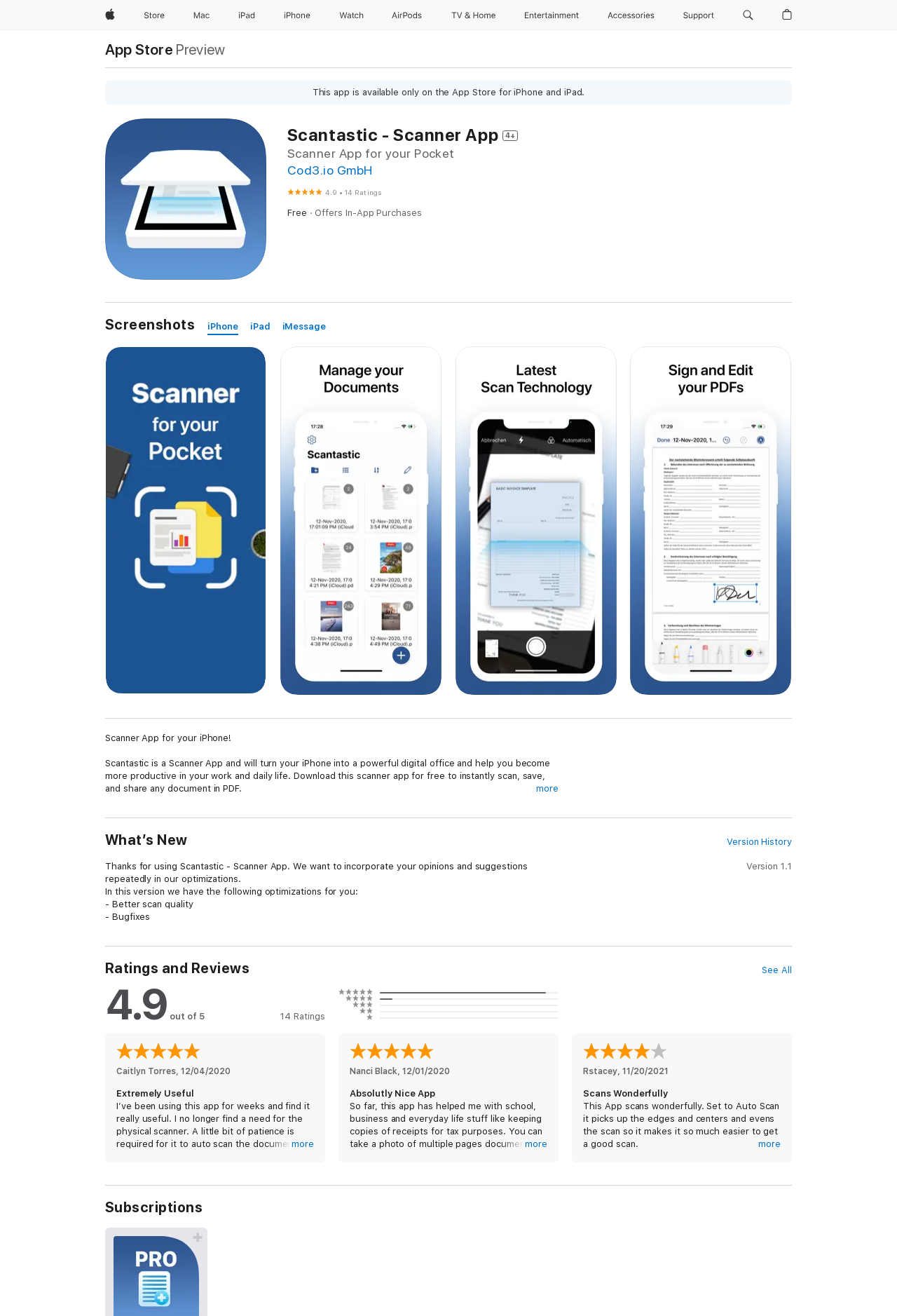Using the given element description, provide the bounding box coordinates (top-left x, top-left y, bottom-right x, bottom-right y) for the corresponding UI element in the screenshot: parent_node: 0 aria-label="Shopping Bag"

[0.866, 0.0, 0.889, 0.023]